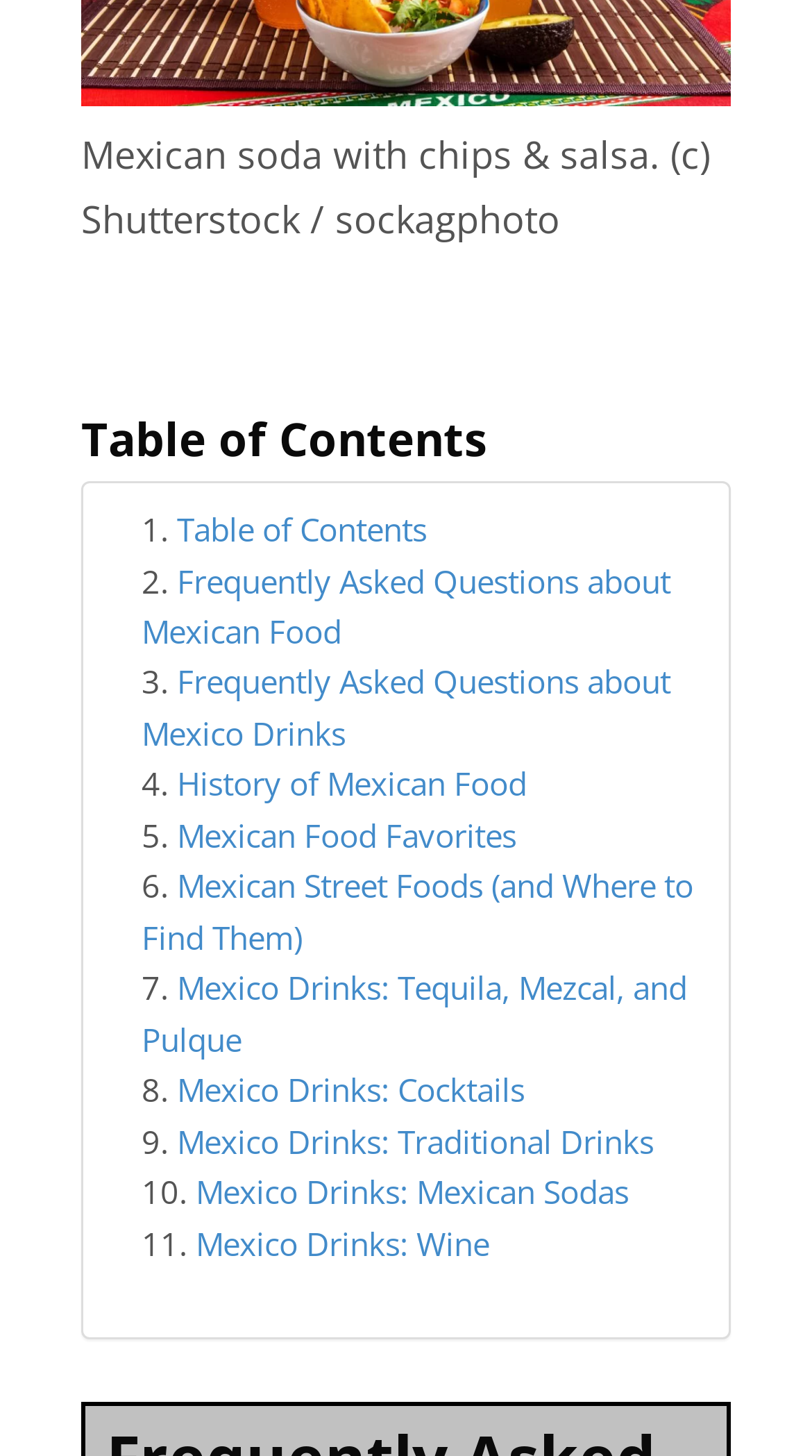Find the bounding box coordinates of the element I should click to carry out the following instruction: "Learn about 'Mexico Drinks: Tequila, Mezcal, and Pulque'".

[0.174, 0.664, 0.846, 0.728]